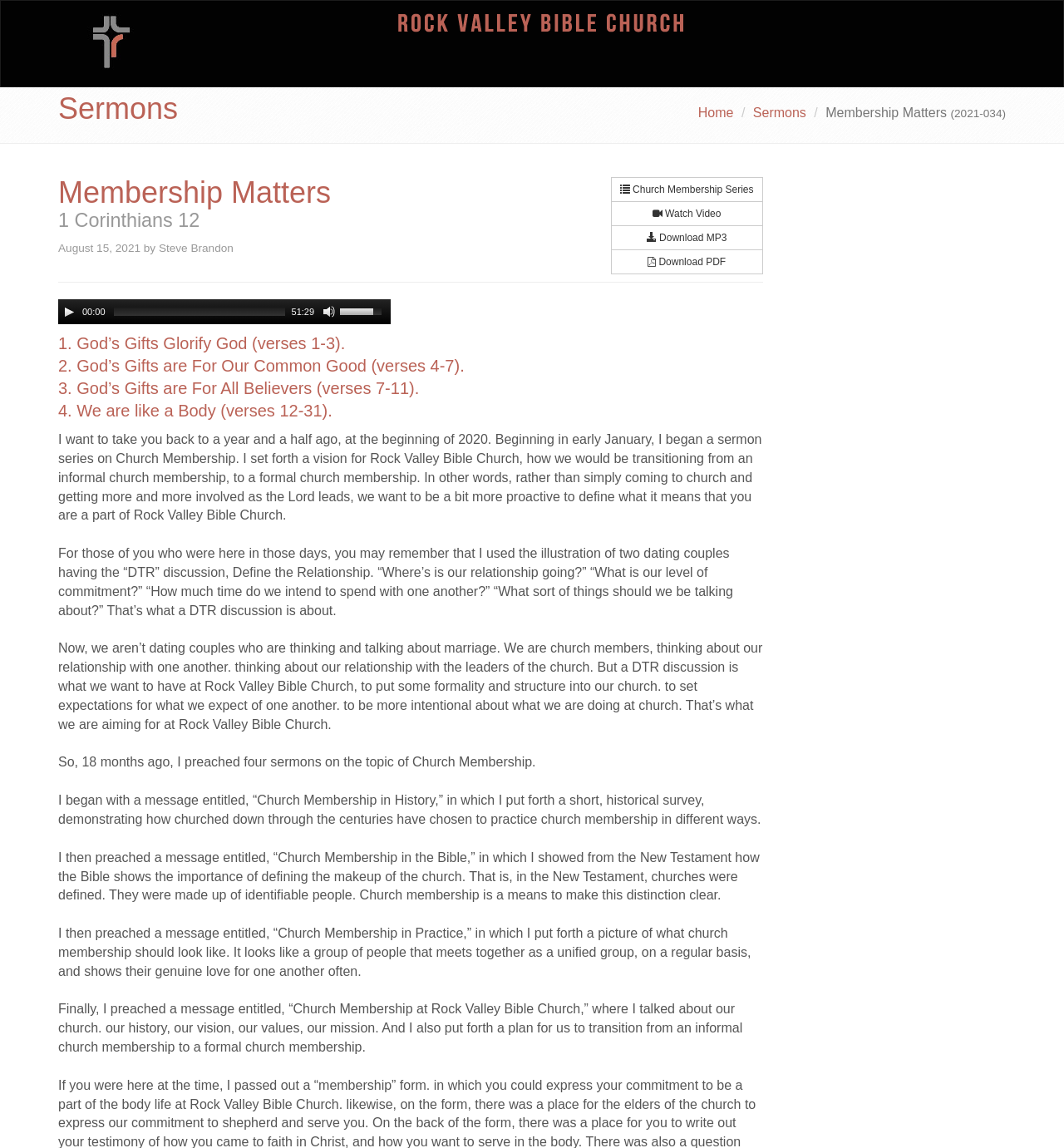What is the purpose of the sermon series?
Please provide a comprehensive answer based on the information in the image.

The purpose of the sermon series is to define church membership, as evident from the text 'I set forth a vision for Rock Valley Bible Church, how we would be transitioning from an informal church membership, to a formal church membership.'